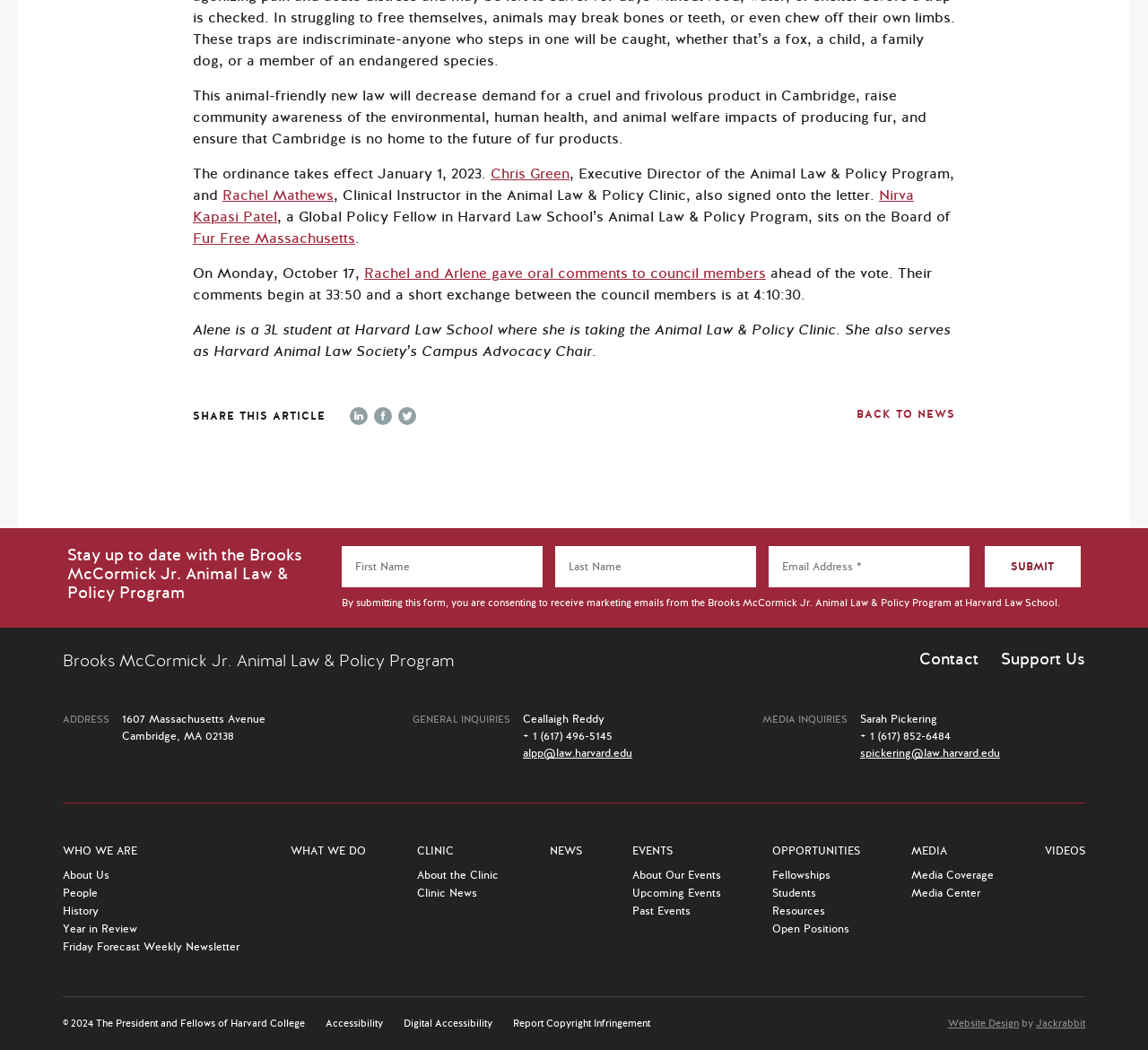Can you pinpoint the bounding box coordinates for the clickable element required for this instruction: "Click the 'Support Us' link"? The coordinates should be four float numbers between 0 and 1, i.e., [left, top, right, bottom].

[0.856, 0.62, 0.945, 0.636]